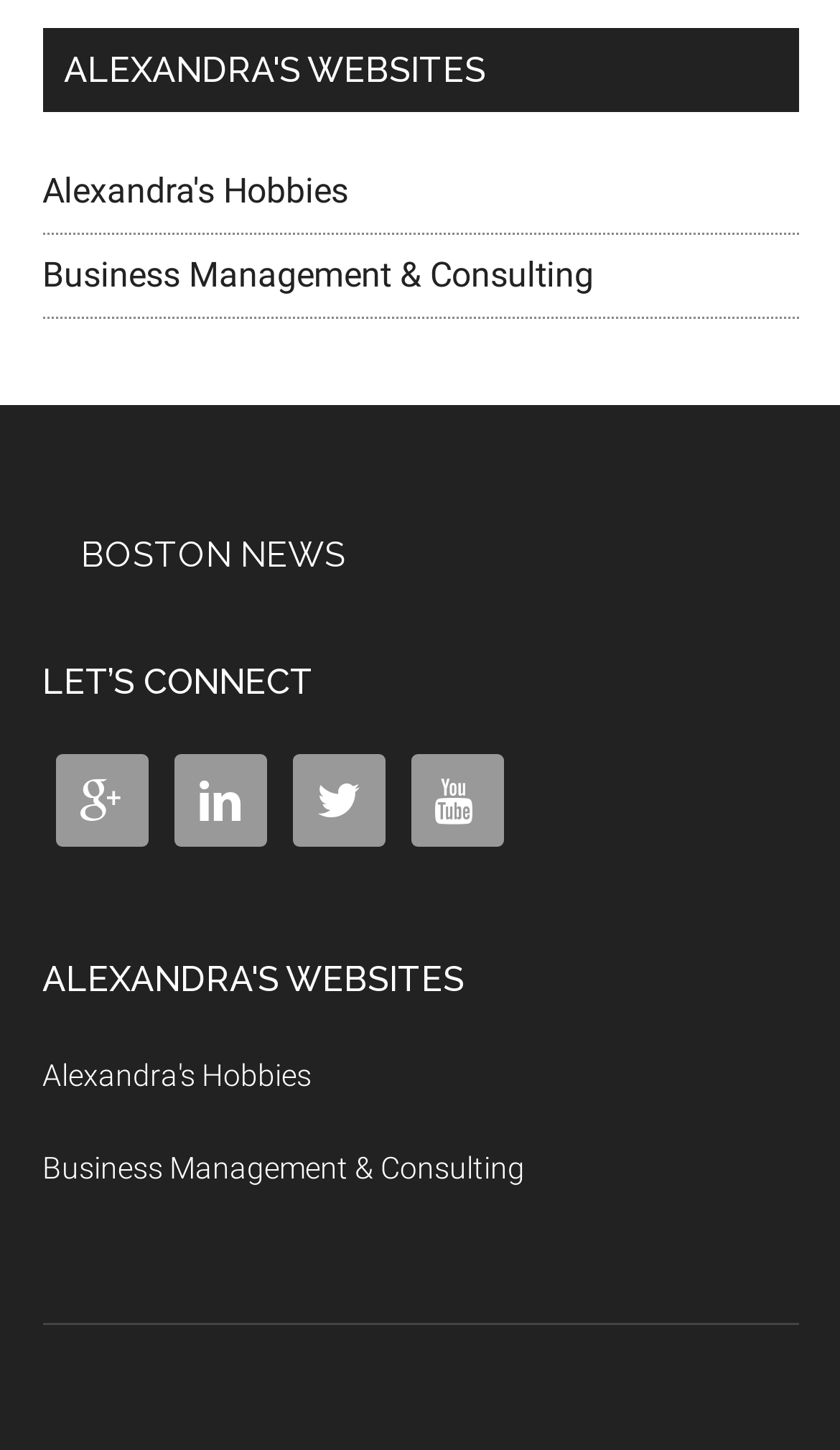How many links are under 'ALEXANDRA'S WEBSITES'?
Please provide a single word or phrase answer based on the image.

2